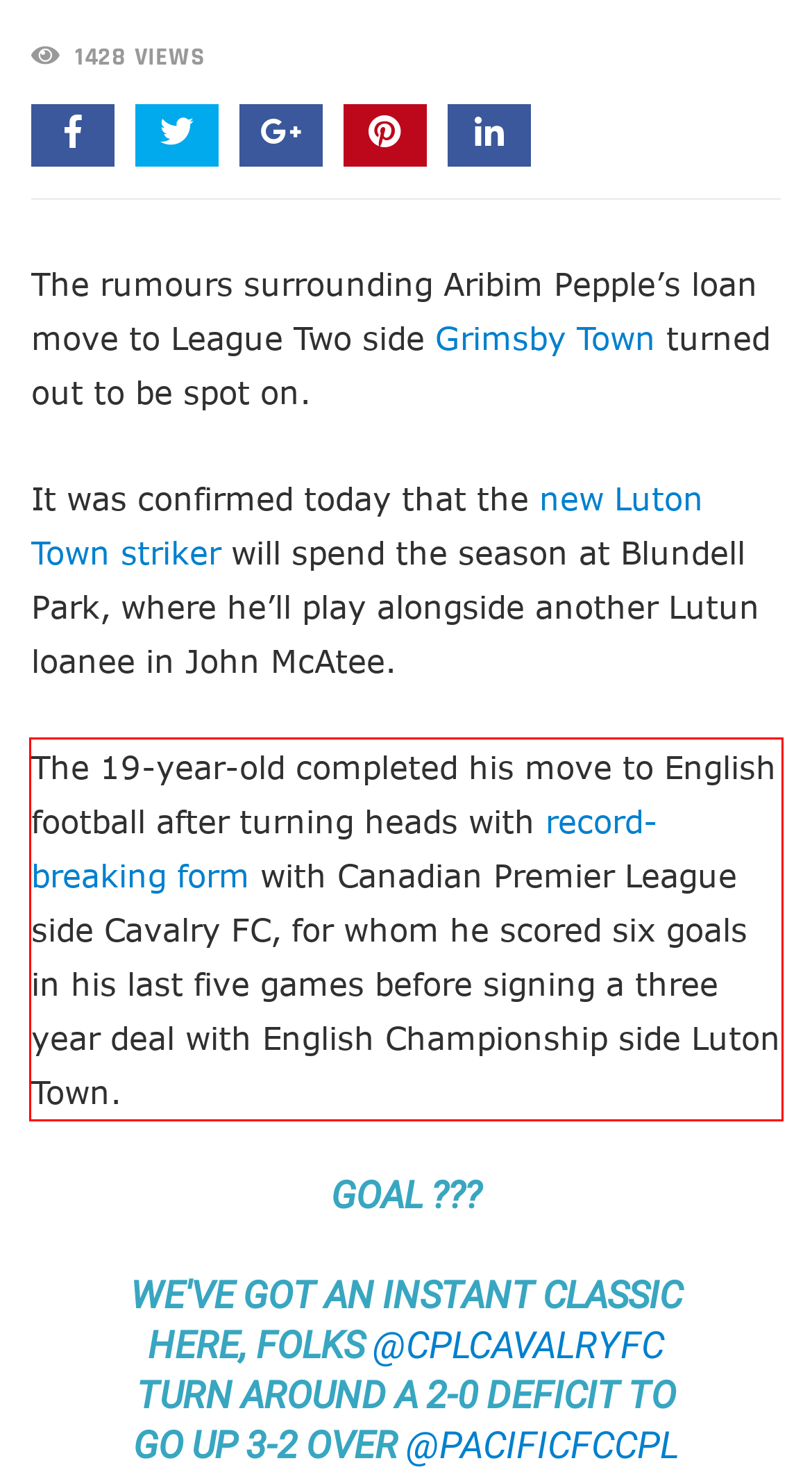Examine the webpage screenshot, find the red bounding box, and extract the text content within this marked area.

The 19-year-old completed his move to English football after turning heads with record-breaking form with Canadian Premier League side Cavalry FC, for whom he scored six goals in his last five games before signing a three year deal with English Championship side Luton Town.